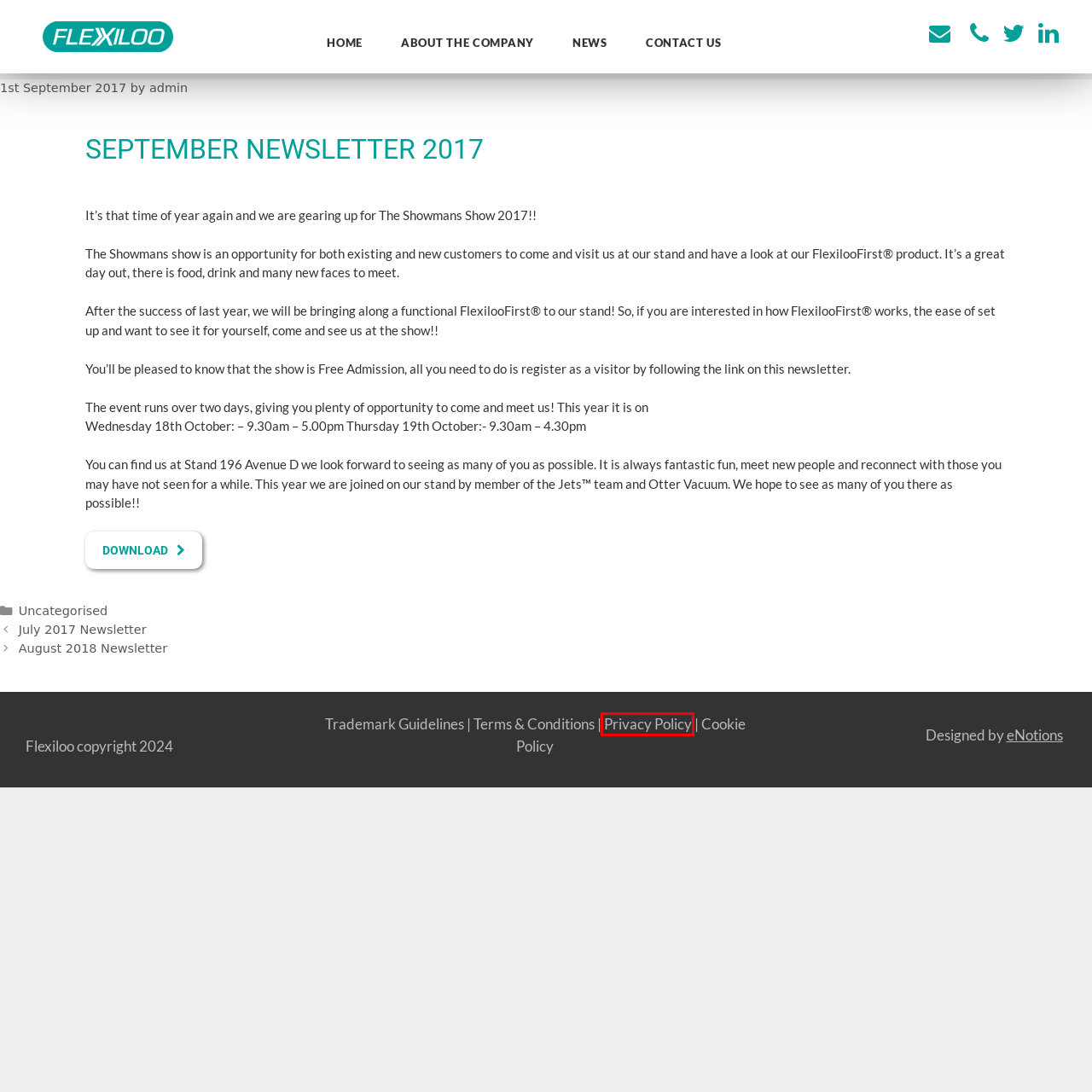You are given a screenshot of a webpage with a red rectangle bounding box. Choose the best webpage description that matches the new webpage after clicking the element in the bounding box. Here are the candidates:
A. Trademark Guidelines – Flexiloo
B. Privacy Policy – Flexiloo
C. Flexiloo – The Most Versatile Toilet Systems in the World
D. July 2017 Newsletter – Flexiloo
E. August 2018 Newsletter – Flexiloo
F. About the Company – Flexiloo
G. Contact Us – Flexiloo
H. News – Flexiloo

B